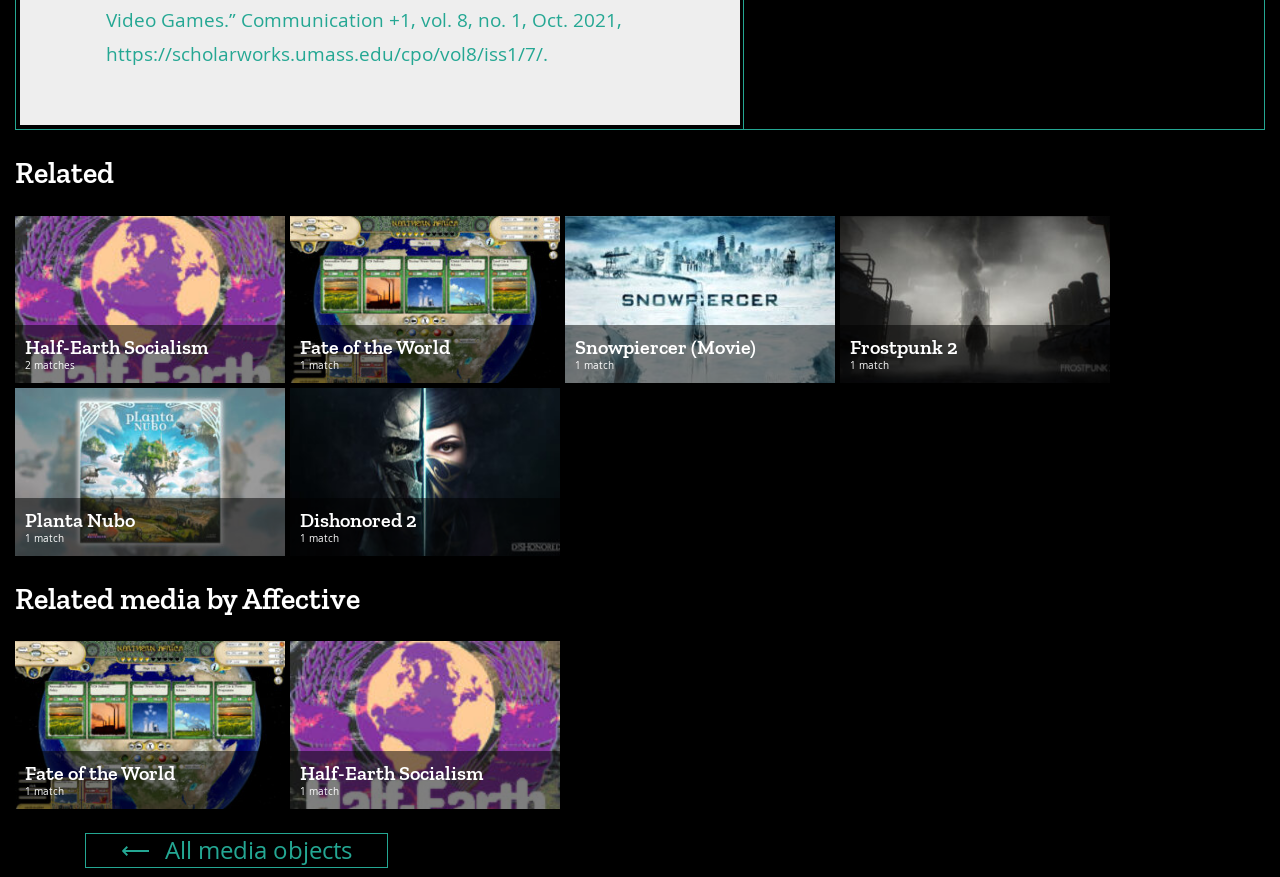Please determine the bounding box coordinates of the clickable area required to carry out the following instruction: "click on All media objects". The coordinates must be four float numbers between 0 and 1, represented as [left, top, right, bottom].

[0.066, 0.95, 0.303, 0.99]